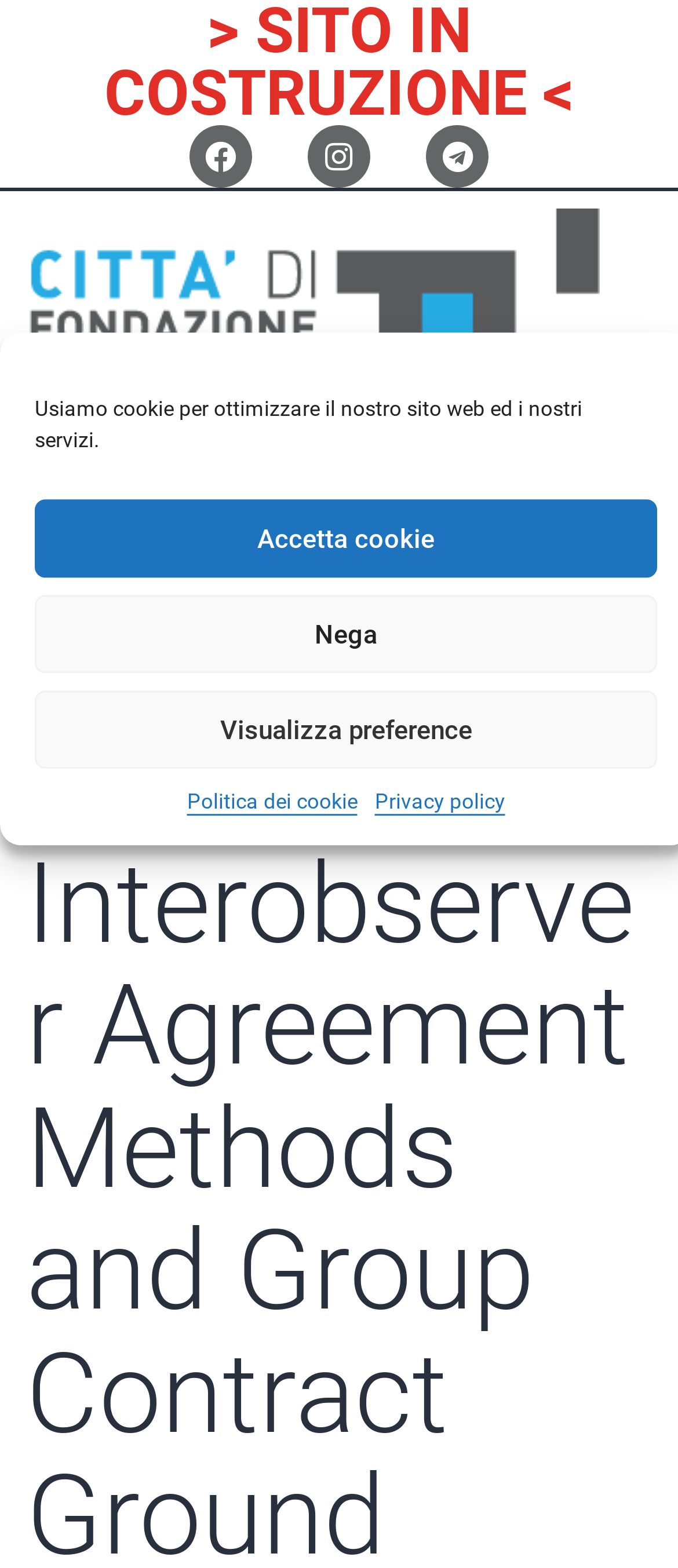Respond to the question below with a single word or phrase:
How many links are present in the footer section?

2